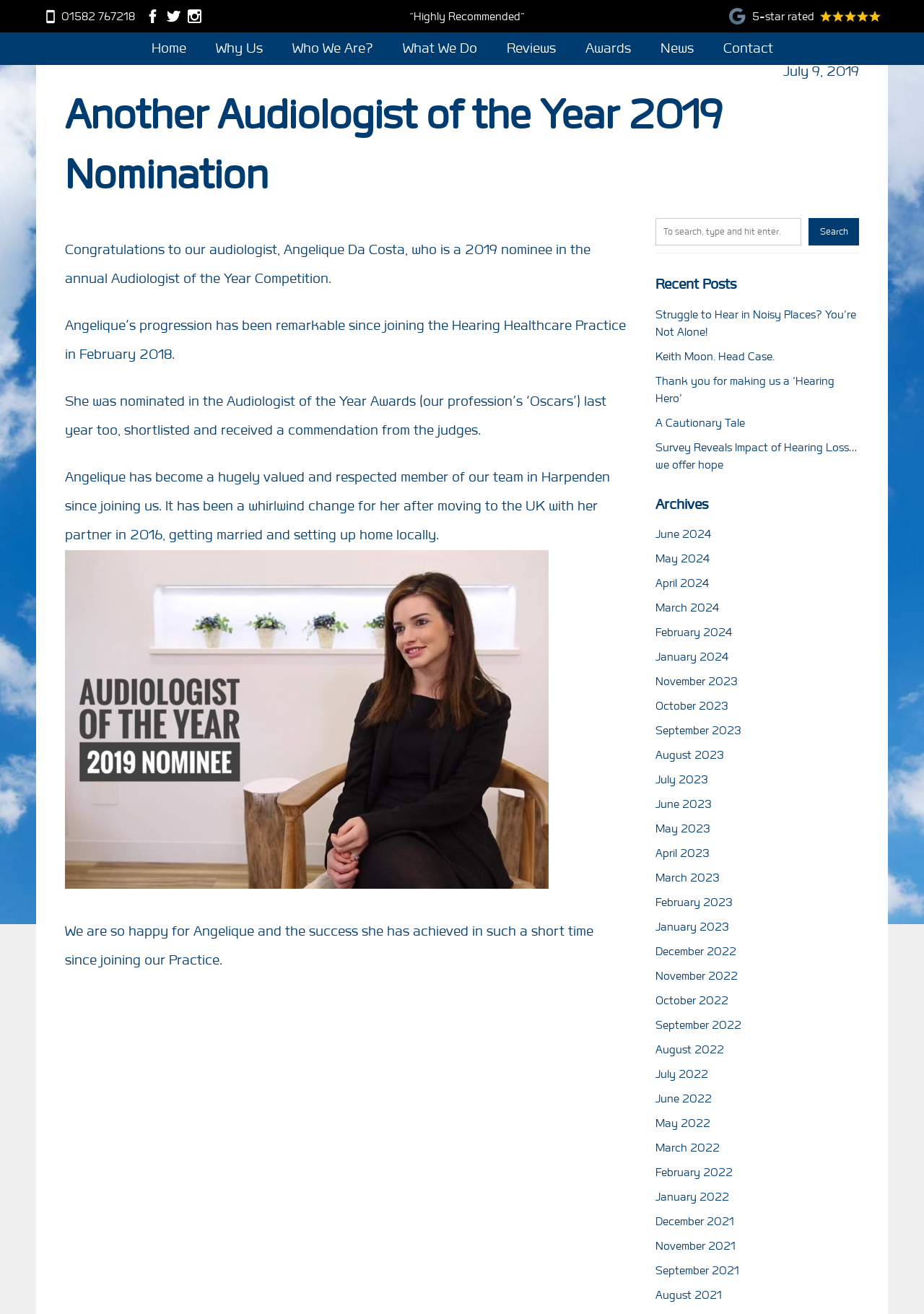What is the profession of Angelique Da Costa?
Provide an in-depth and detailed answer to the question.

I found this information by reading the article text which mentions 'our audiologist, Angelique Da Costa' and 'the annual Audiologist of the Year Competition', indicating that Angelique Da Costa is an audiologist.